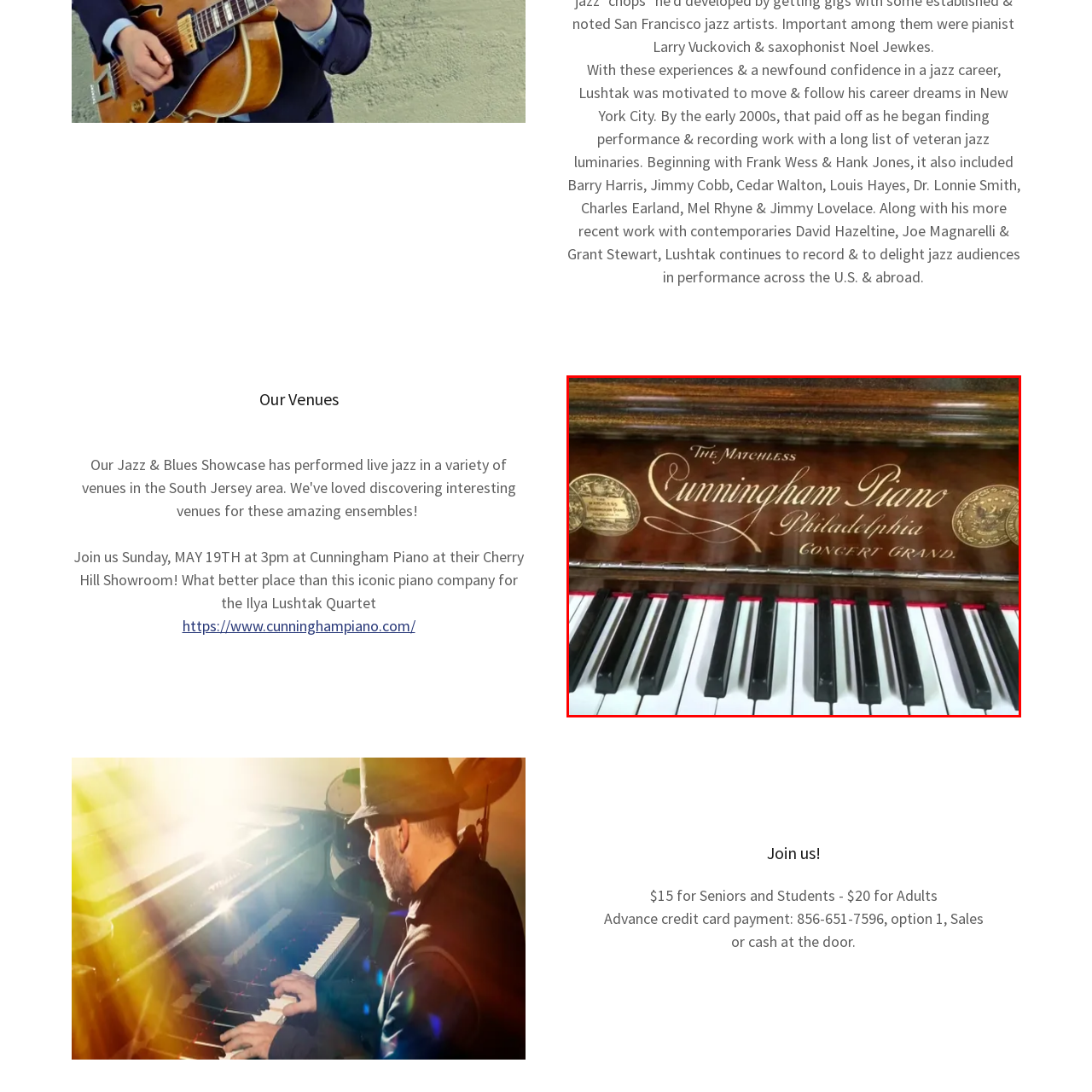What is the contrast between the keys?
Focus on the section of the image encased in the red bounding box and provide a detailed answer based on the visual details you find.

The caption highlights the striking contrast between the shiny black keys and the bright white keys, which creates a visually appealing effect and invites a sense of musicality and artistry.